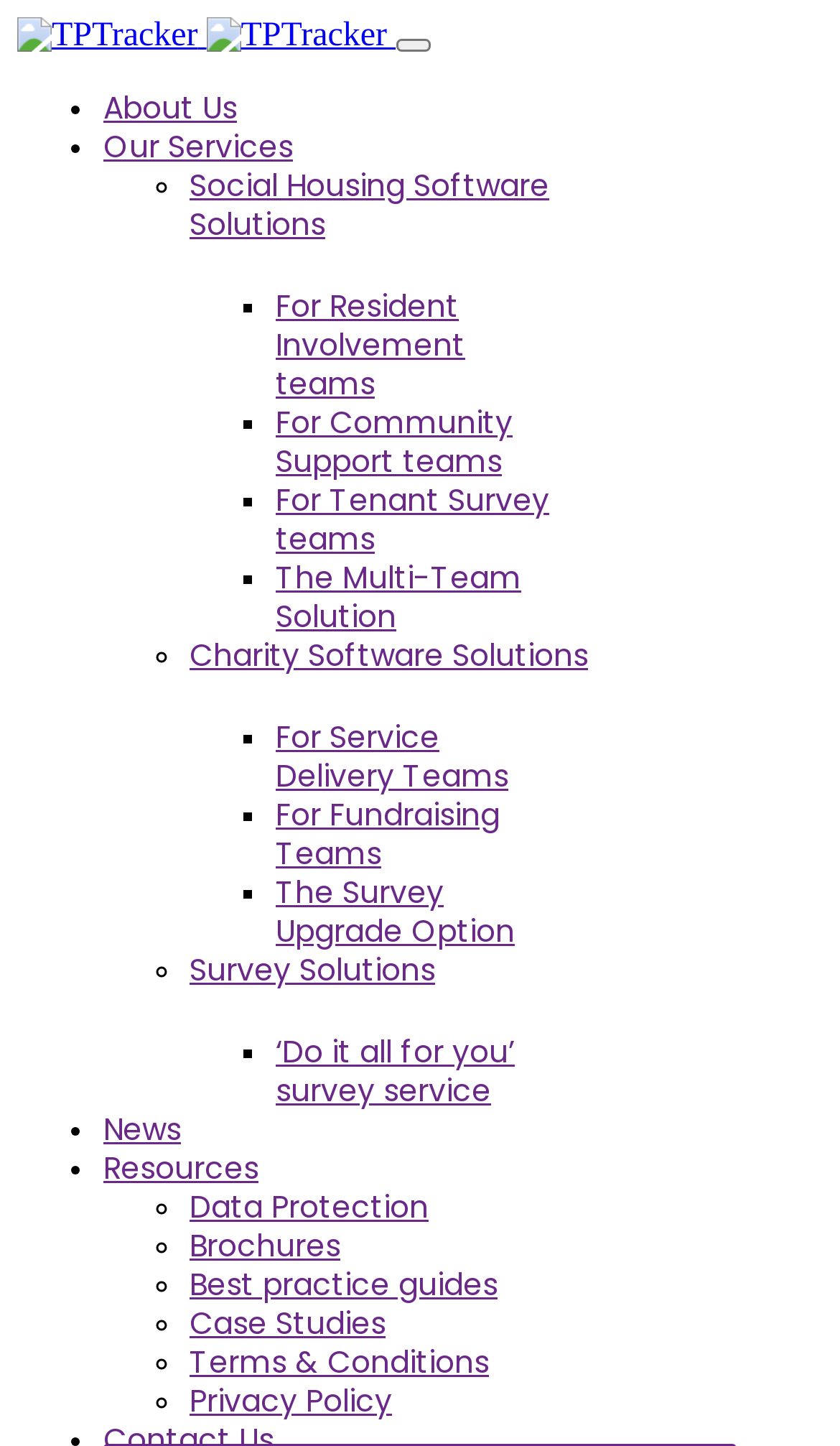Please find the bounding box for the UI component described as follows: "Resources".

[0.123, 0.793, 0.308, 0.823]